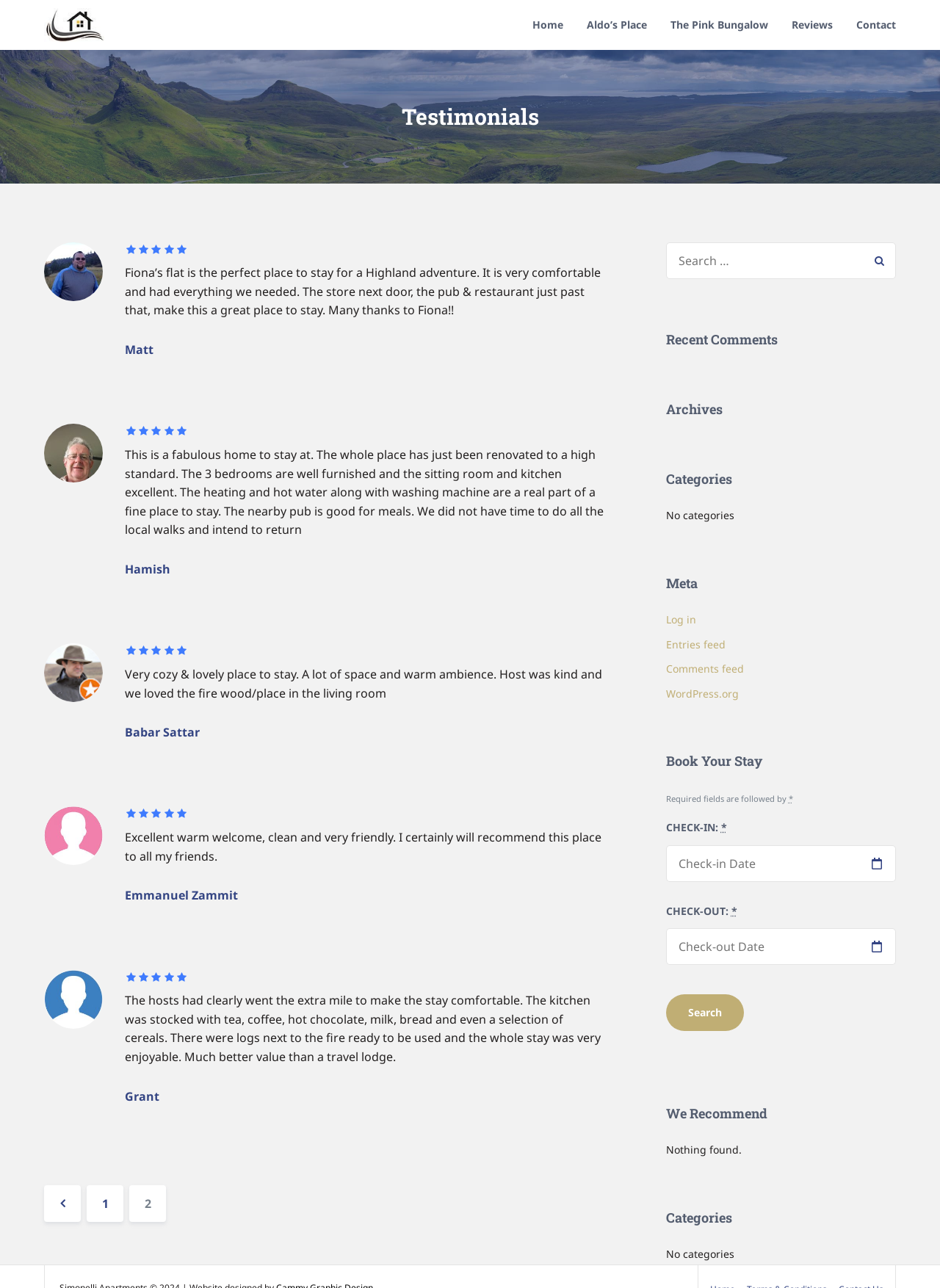Given the description of a UI element: "Entries feed", identify the bounding box coordinates of the matching element in the webpage screenshot.

[0.708, 0.495, 0.772, 0.505]